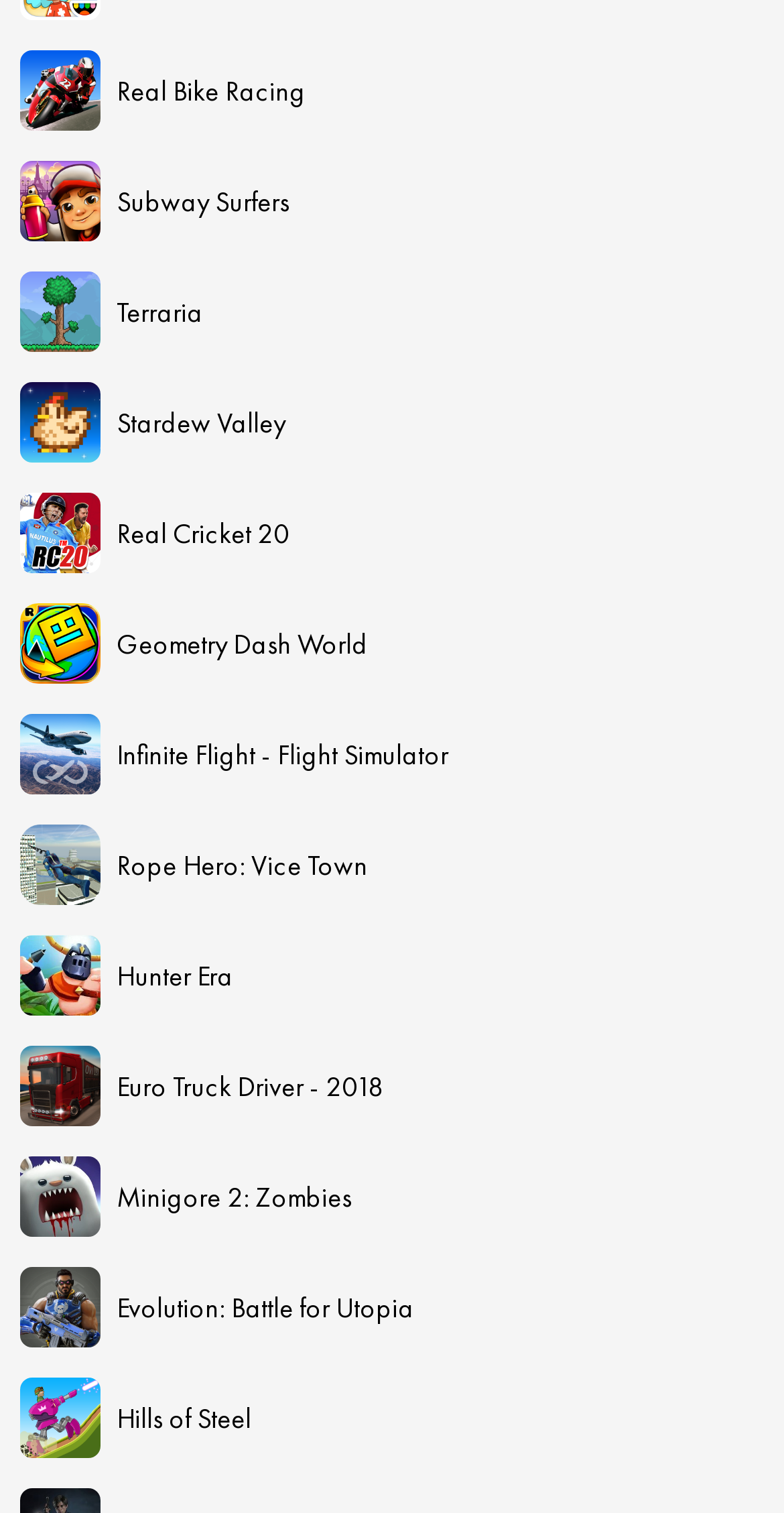Are the games listed in alphabetical order?
Can you offer a detailed and complete answer to this question?

The games are not listed in alphabetical order because the link texts do not follow a sequential alphabetical pattern, and the bounding box coordinates of the elements do not suggest any particular ordering.